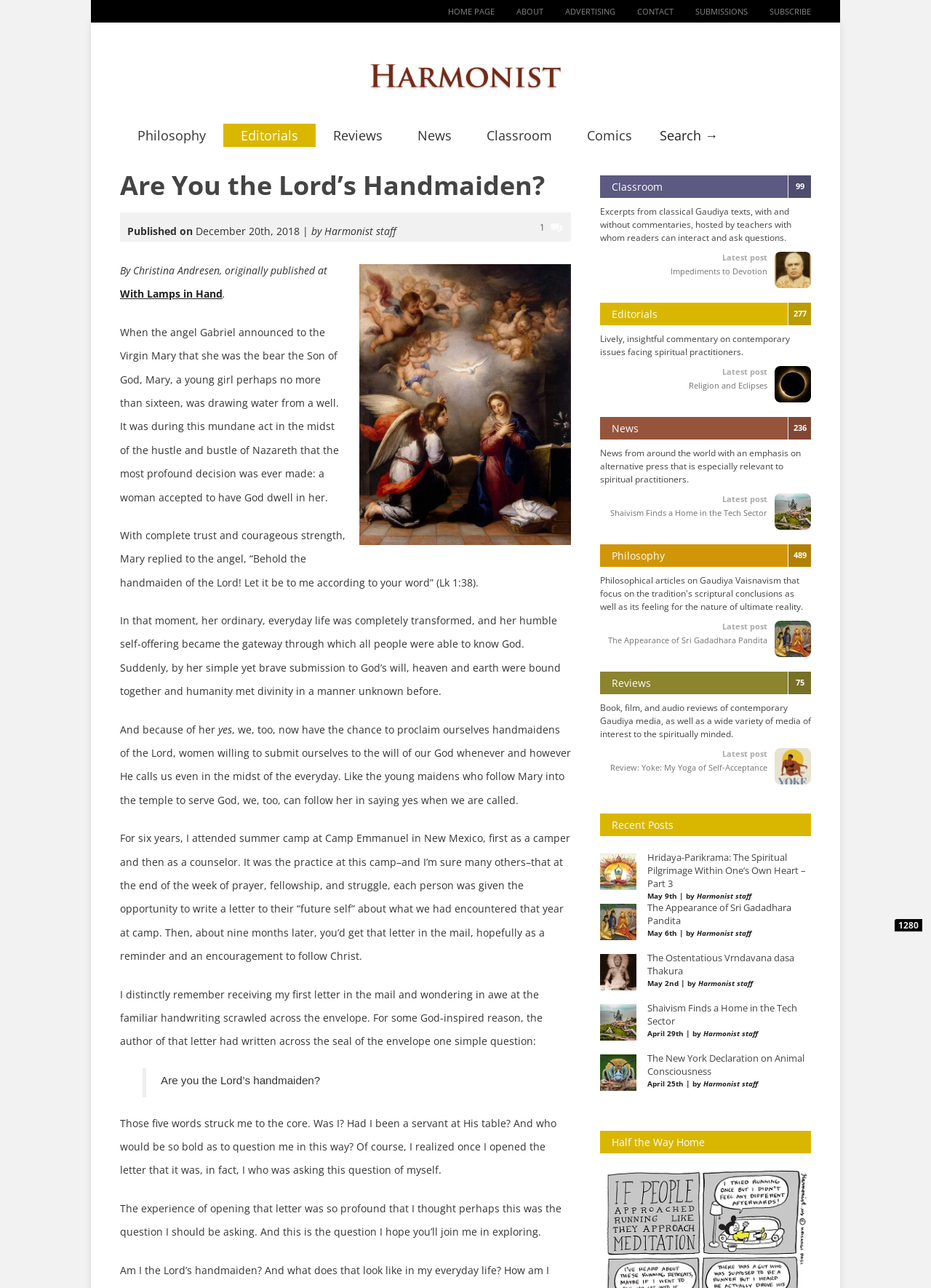Provide the bounding box coordinates of the HTML element described by the text: "Exhibitions".

None